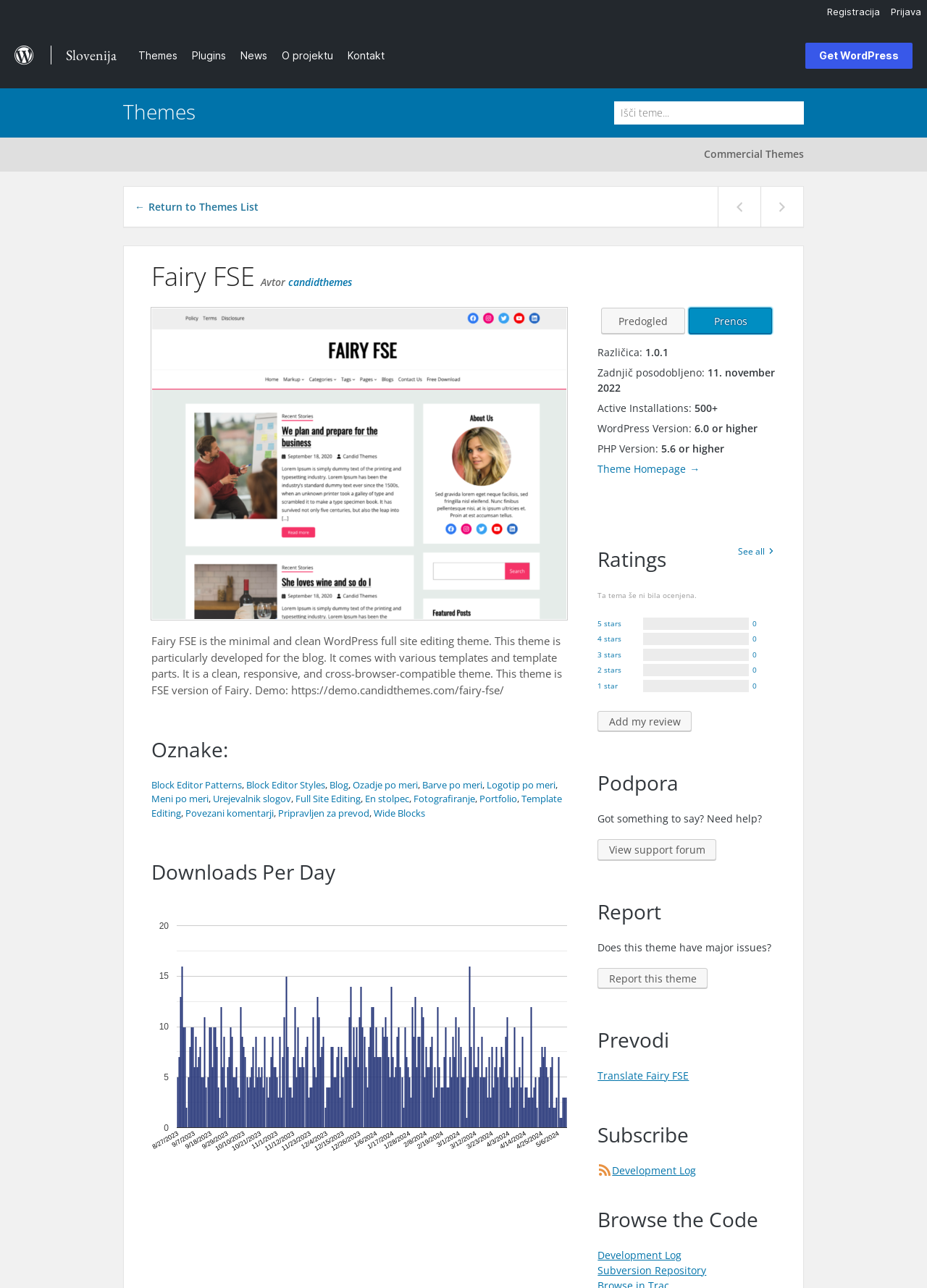What is the minimum required WordPress version?
Please provide a detailed and thorough answer to the question.

The minimum required WordPress version can be found in the static text element with the text '6.0 or higher' which is located below the theme version, indicating that the Fairy FSE theme requires at least WordPress version 6.0 to function properly.